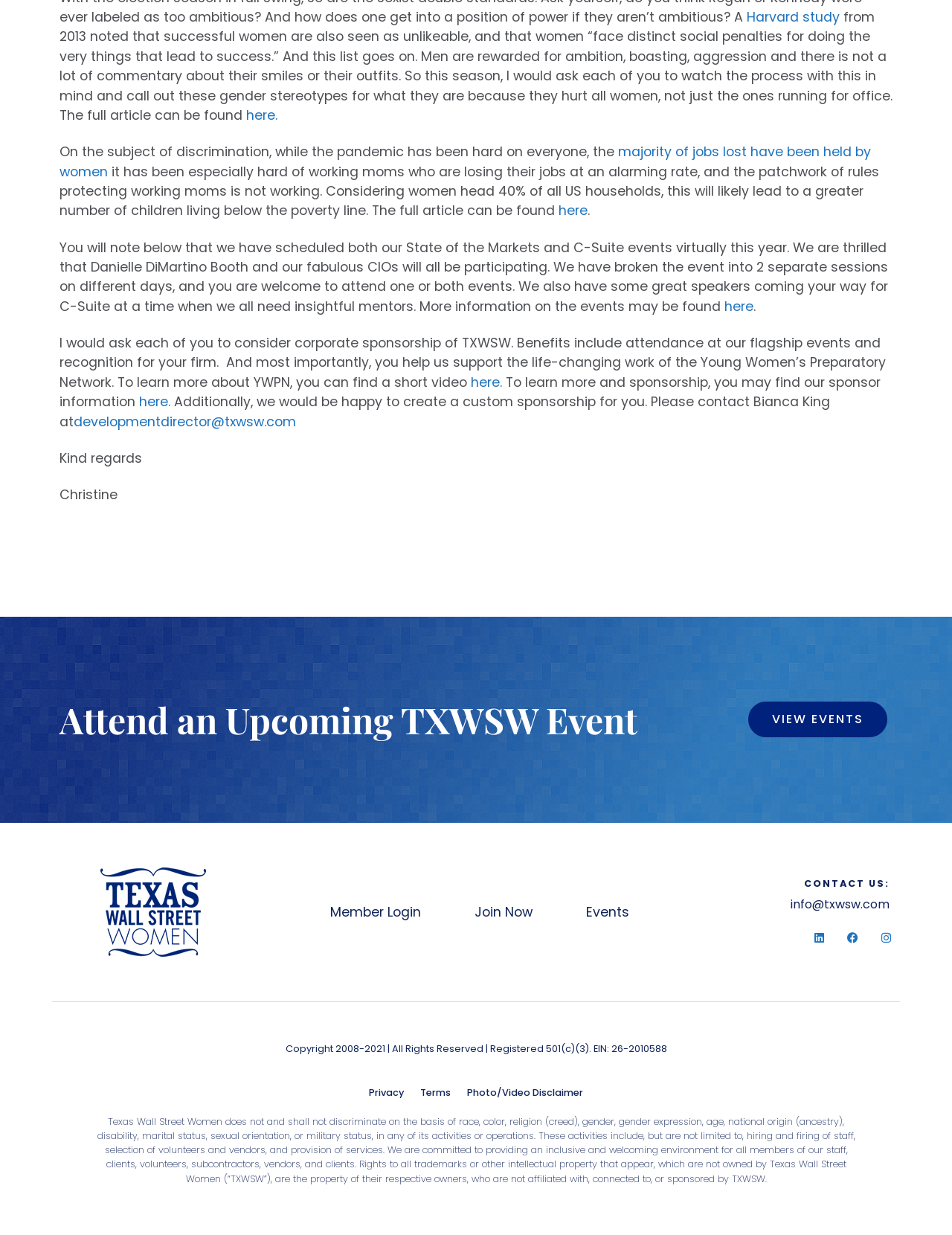Determine the bounding box coordinates of the section I need to click to execute the following instruction: "View upcoming events". Provide the coordinates as four float numbers between 0 and 1, i.e., [left, top, right, bottom].

[0.786, 0.568, 0.932, 0.597]